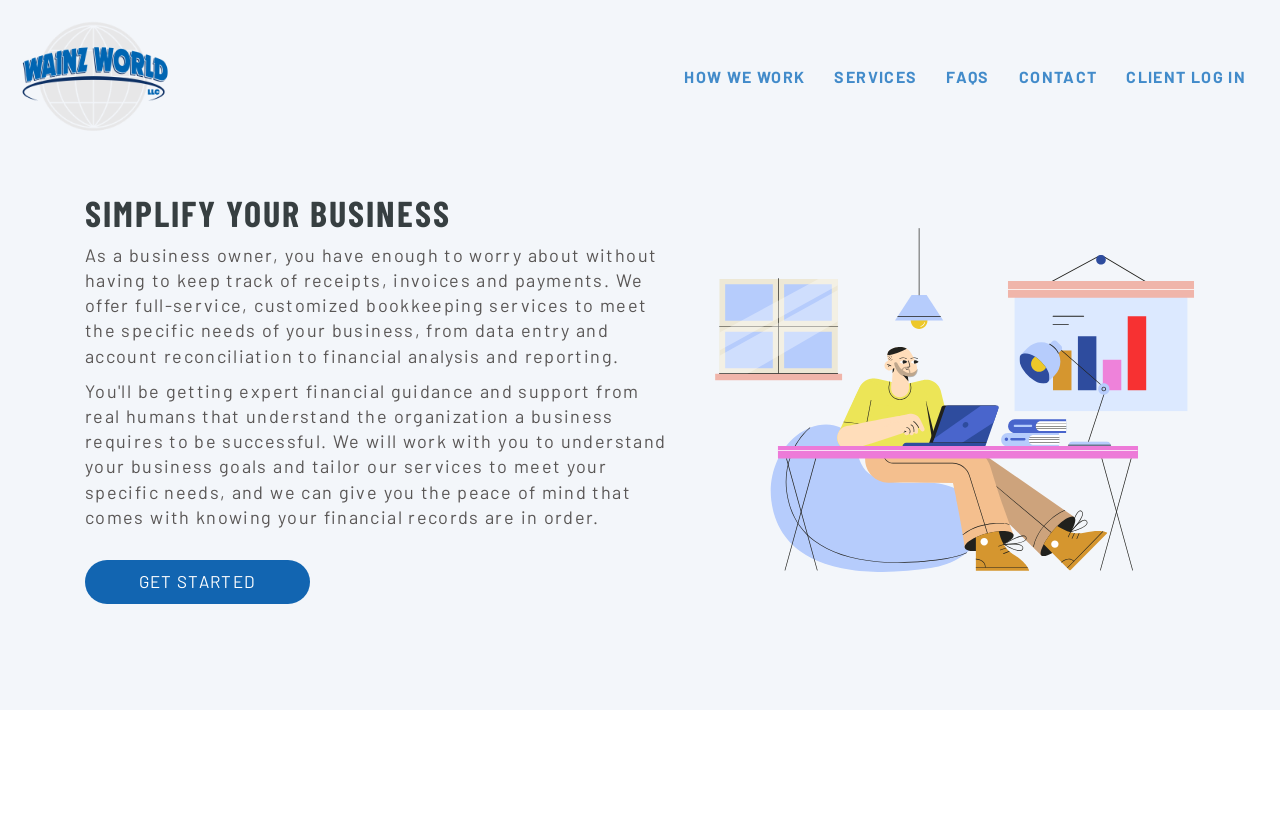Summarize the contents and layout of the webpage in detail.

The webpage is about Wainz World, a financial services company that offers expert advice and solutions for business owners. At the top left corner, there is a link and an image with the logo "WW-01". 

On the top navigation bar, there are five links: "HOW WE WORK", "SERVICES", "FAQS", "CONTACT", and "CLIENT LOG IN", which are evenly spaced and take up most of the width of the page.

Below the navigation bar, there is a heading "SIMPLIFY YOUR BUSINESS" in a prominent position. Underneath the heading, there is a paragraph of text that explains the benefits of using Wainz World's bookkeeping services, including data entry, account reconciliation, financial analysis, and reporting. 

To the right of the text, there is an image of a person working from home, which takes up about half of the page's width. Below the text, there is a "Get Started" button with the text "GET STARTED" inside it.